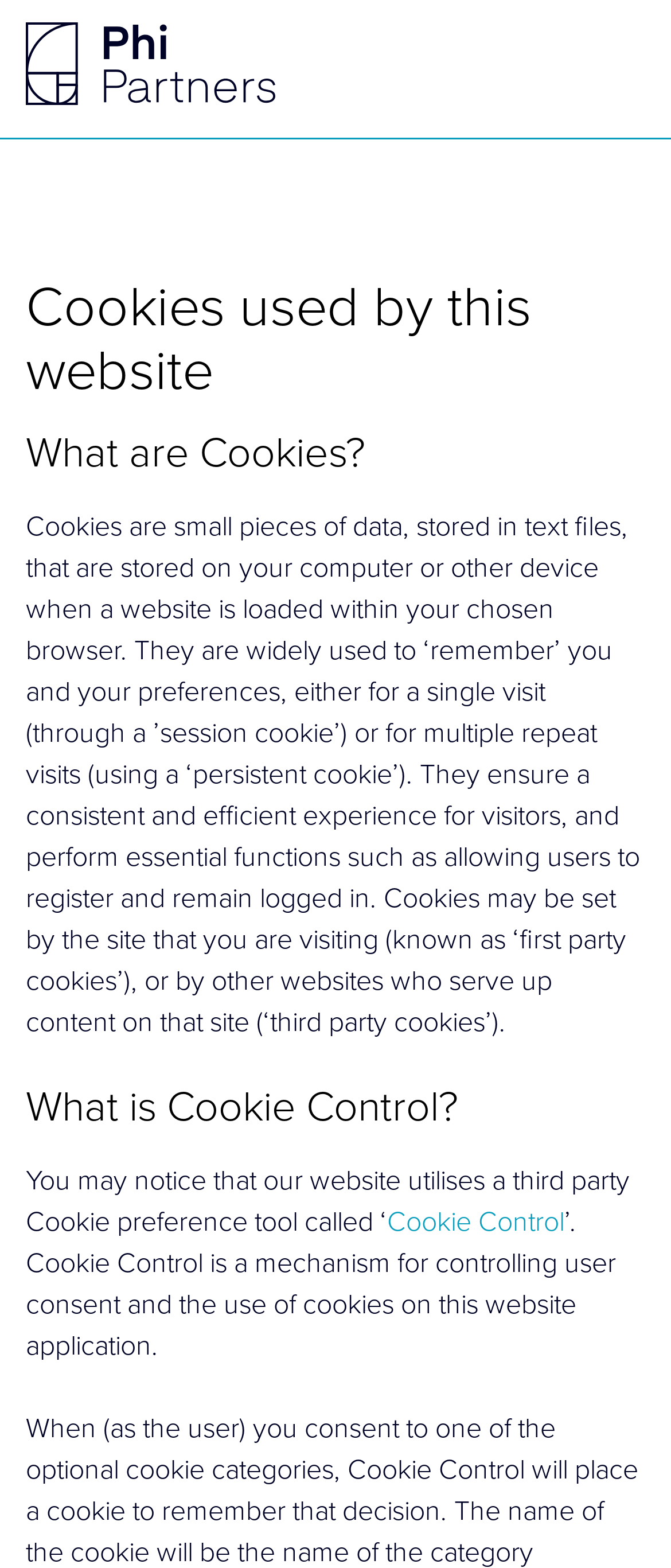What is the function of first-party cookies?
By examining the image, provide a one-word or phrase answer.

Set by the site